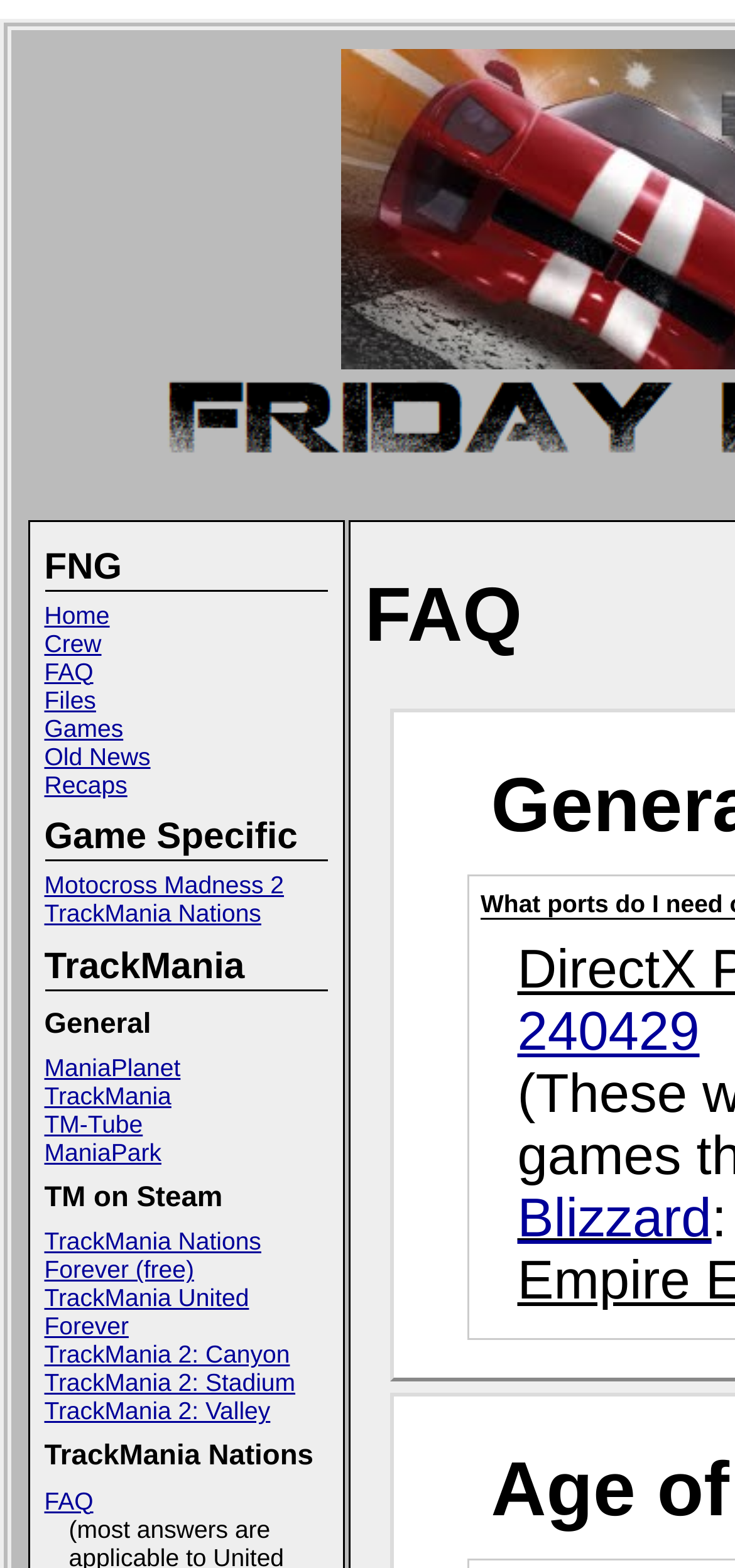How many links are there on the webpage?
Your answer should be a single word or phrase derived from the screenshot.

24